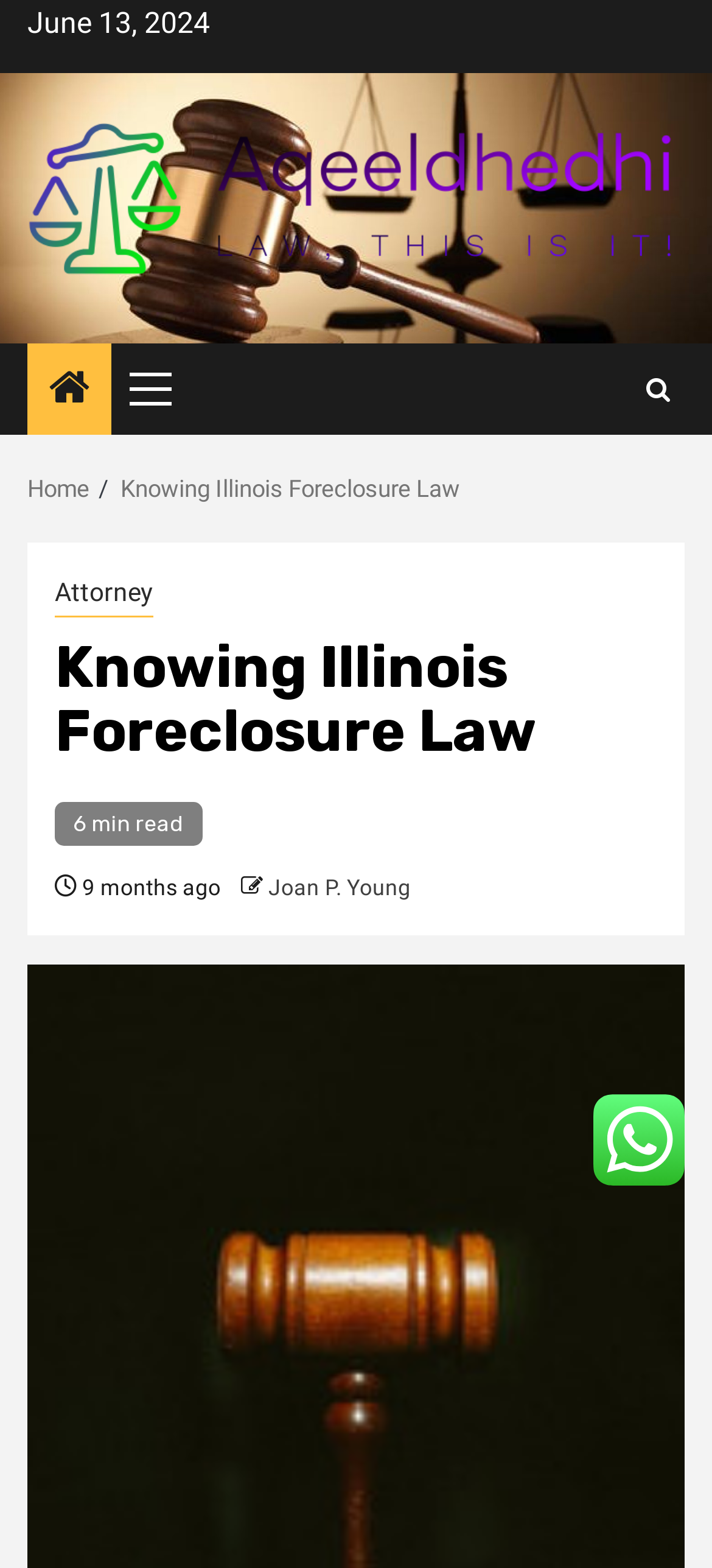Provide a brief response to the question using a single word or phrase: 
What is the name of the author of the article?

Joan P. Young